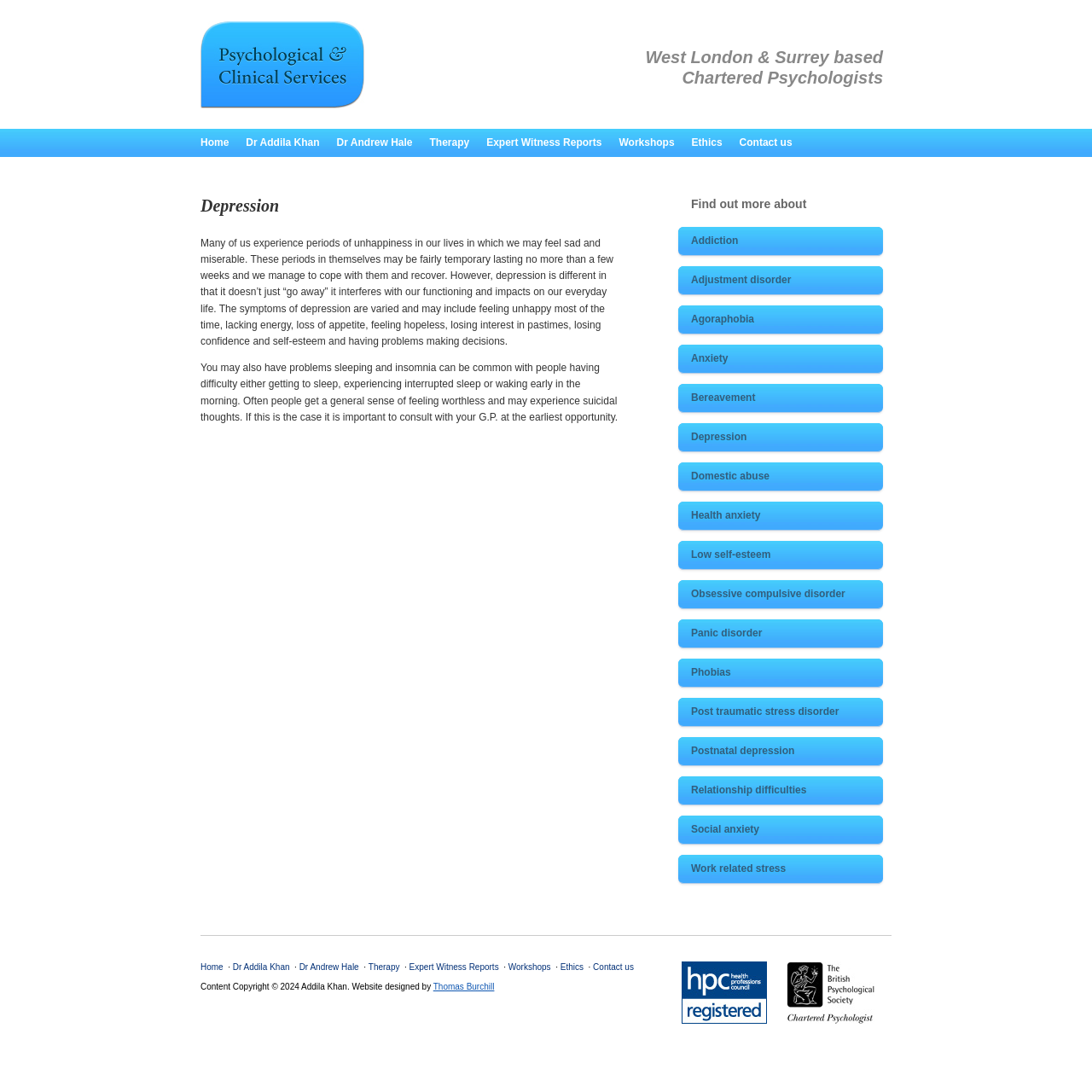Locate the bounding box coordinates of the clickable area to execute the instruction: "Click on the 'Home' link". Provide the coordinates as four float numbers between 0 and 1, represented as [left, top, right, bottom].

[0.184, 0.125, 0.21, 0.136]